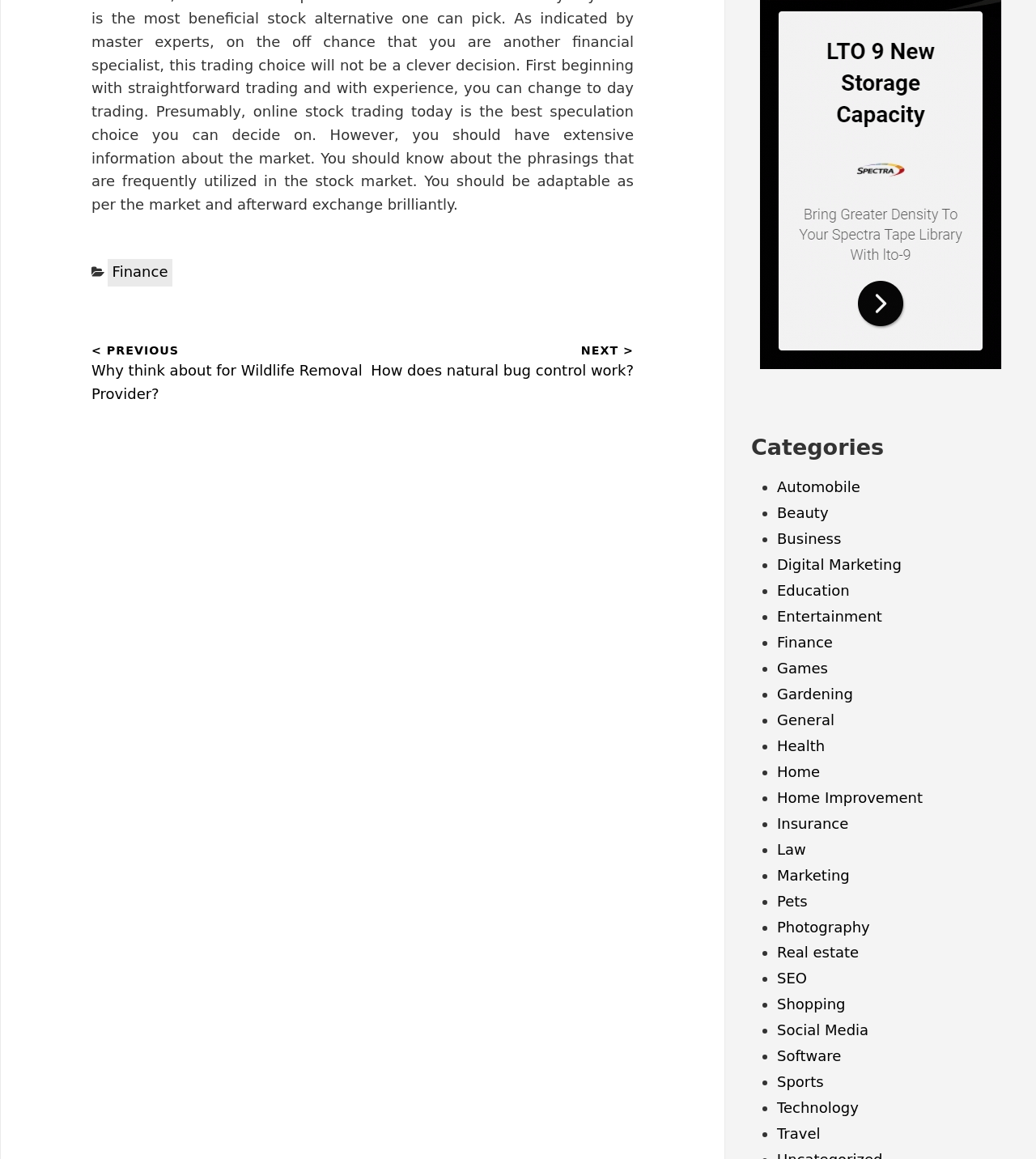Please identify the bounding box coordinates of the element's region that I should click in order to complete the following instruction: "Explore 3X ETFs". The bounding box coordinates consist of four float numbers between 0 and 1, i.e., [left, top, right, bottom].

None